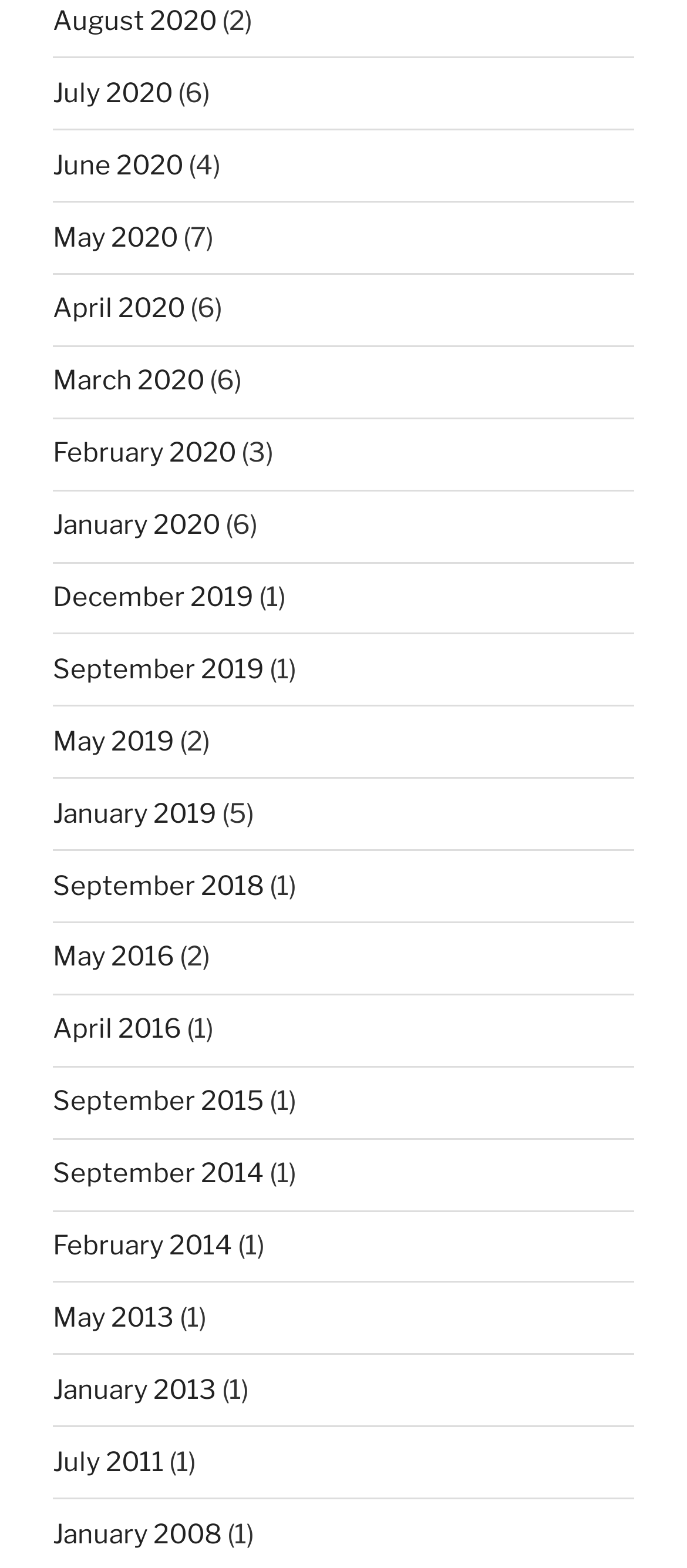What is the earliest year listed?
We need a detailed and exhaustive answer to the question. Please elaborate.

By scanning the list of links on the webpage, I found that the earliest year listed is 2008, which corresponds to the link 'January 2008'.